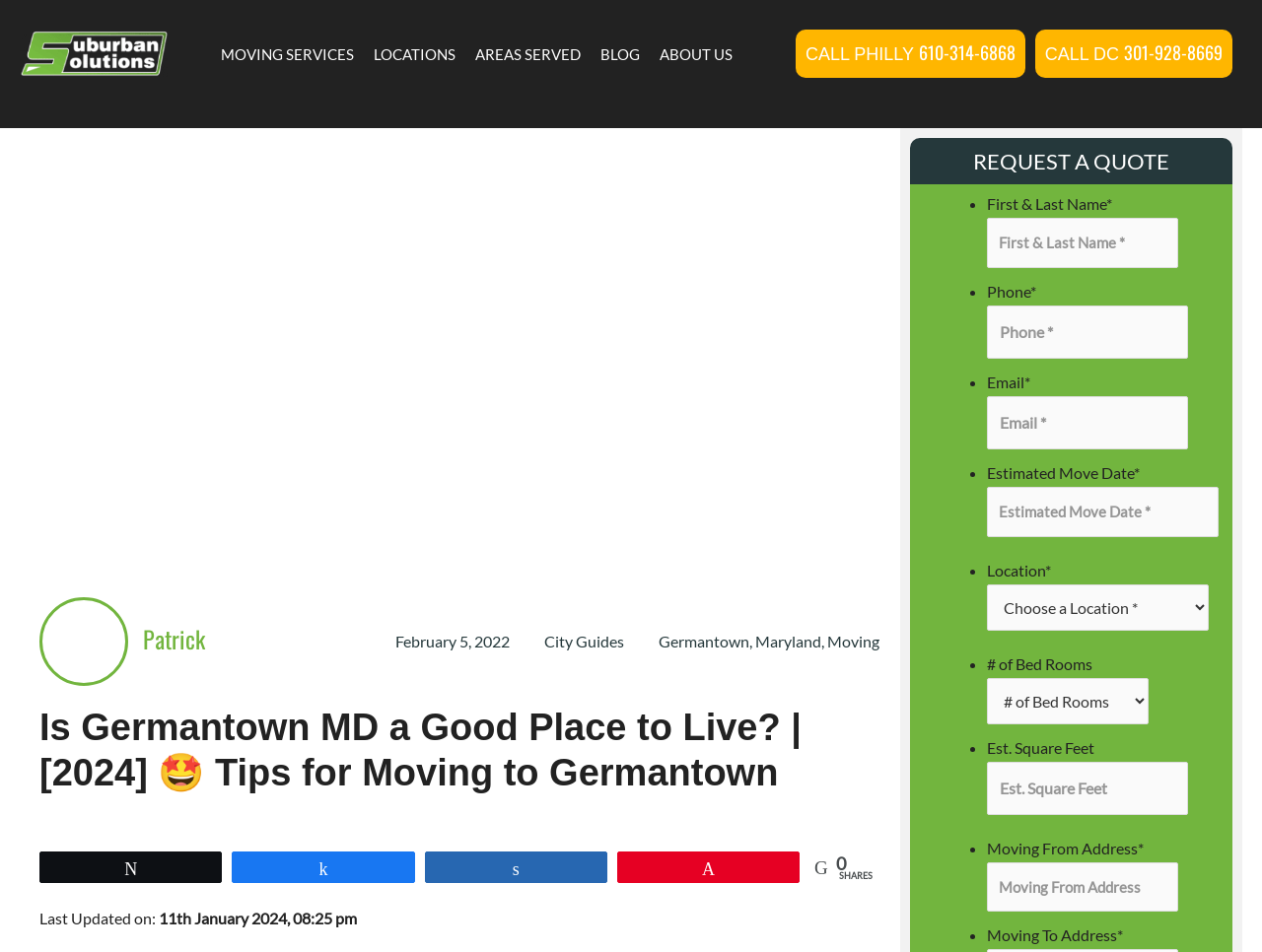How many phone numbers are listed on this webpage?
Your answer should be a single word or phrase derived from the screenshot.

2